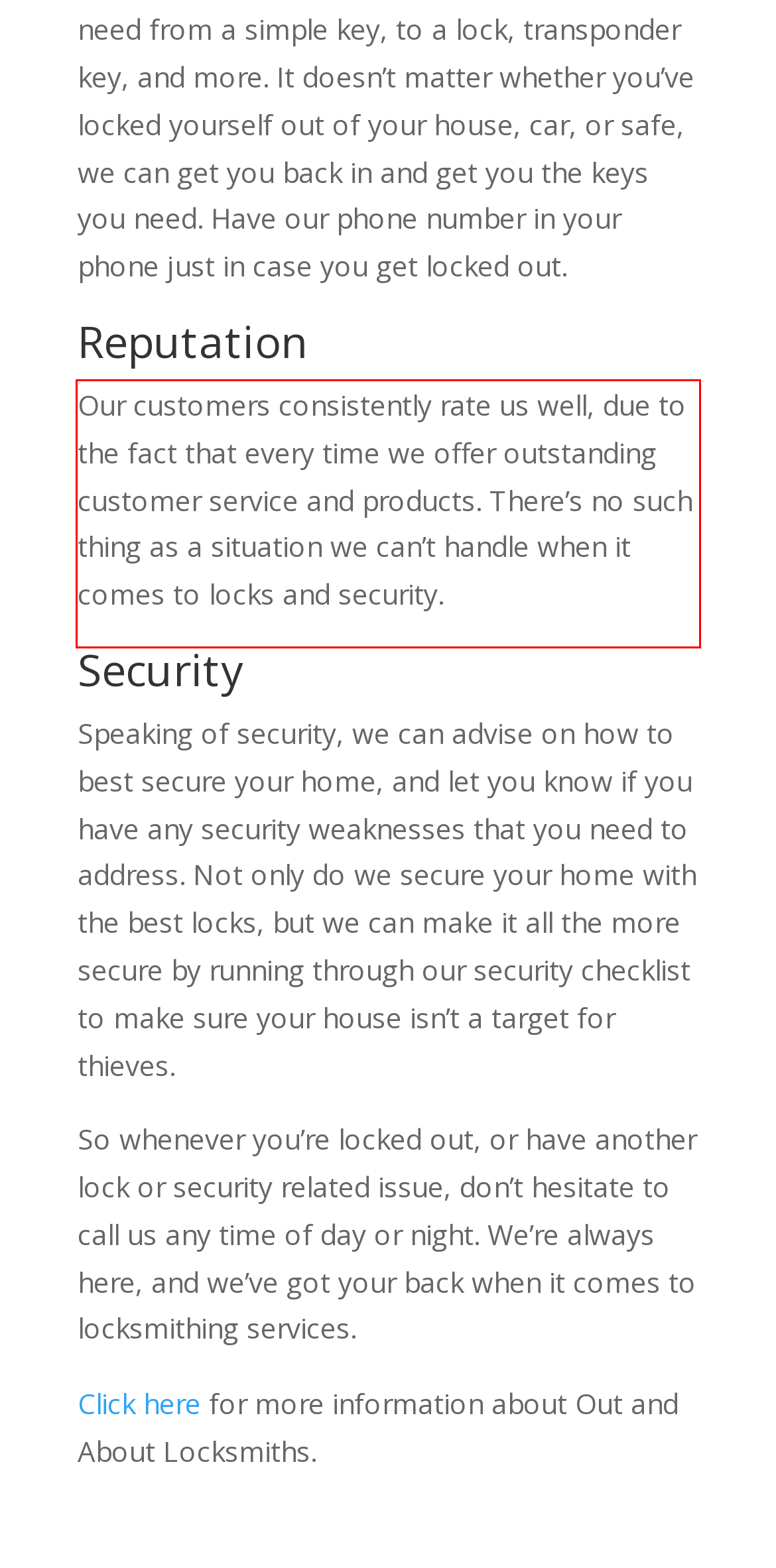Given a screenshot of a webpage, identify the red bounding box and perform OCR to recognize the text within that box.

Our customers consistently rate us well, due to the fact that every time we offer outstanding customer service and products. There’s no such thing as a situation we can’t handle when it comes to locks and security.